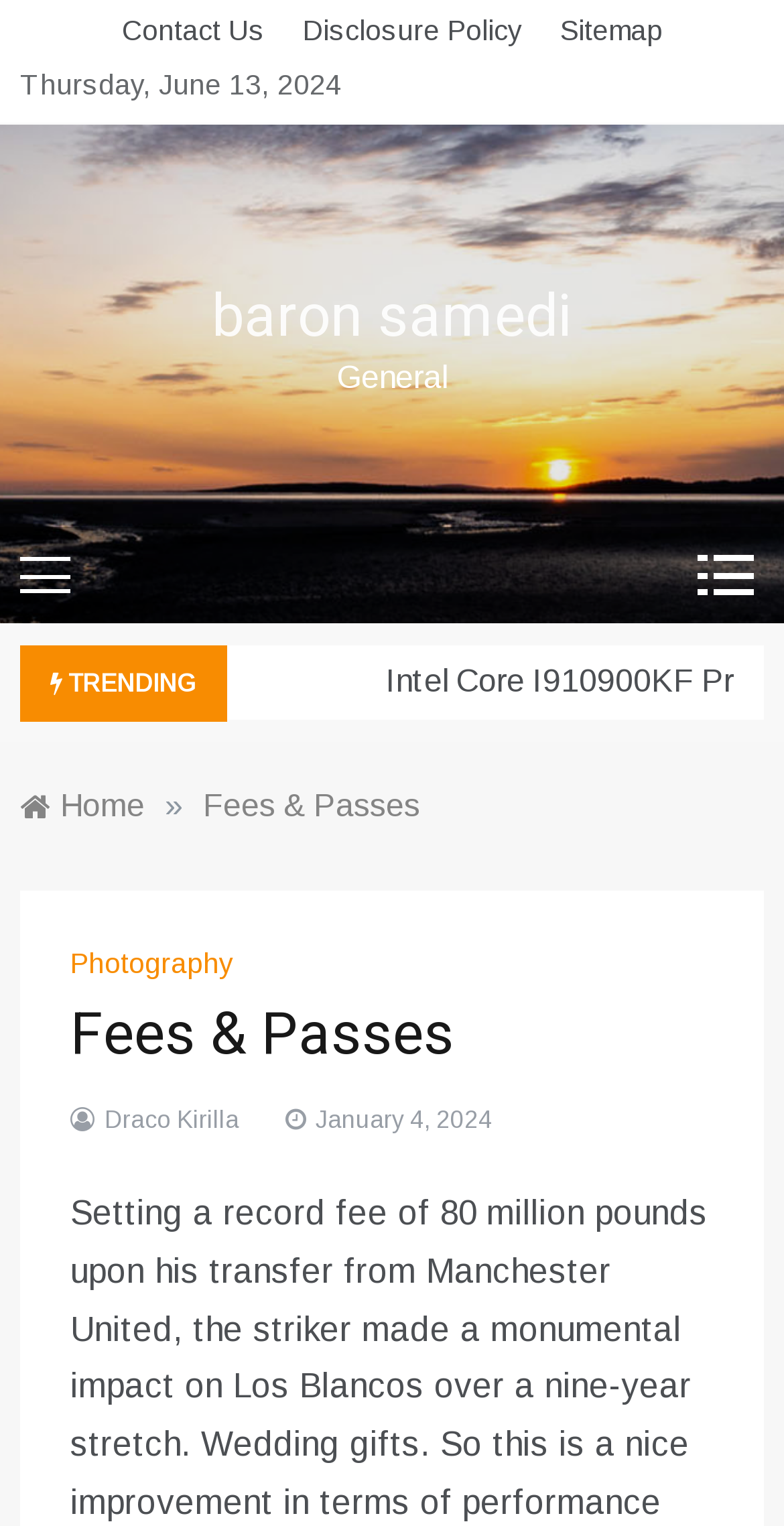Detail the various sections and features of the webpage.

The webpage appears to be about a specific topic, "Fees & Passes," with a focus on "baron samedi." At the top, there are three links: "Contact Us," "Disclosure Policy," and "Sitemap," positioned horizontally from left to right. Below these links, the current date, "Thursday, June 13, 2024," is displayed.

The main content area is dominated by a large heading, "baron samedi," which spans almost the entire width of the page. Within this heading, there is a link to "baron samedi" itself. Below the heading, there is a section labeled "General."

On the left side of the page, there is a button with no text, and above it, a link with no text. To the right of the button, there is a section labeled "TRENDING." Below these elements, a navigation menu, "Breadcrumbs," is displayed, showing the path "Home » Fees & Passes."

The main content area is divided into sections, with links to related topics such as "Photography" and "Draco Kirilla." There is also a heading, "Fees & Passes," which appears to be a subcategory. Additionally, a link to a specific date, "January 4, 2024," is displayed, along with an associated time.